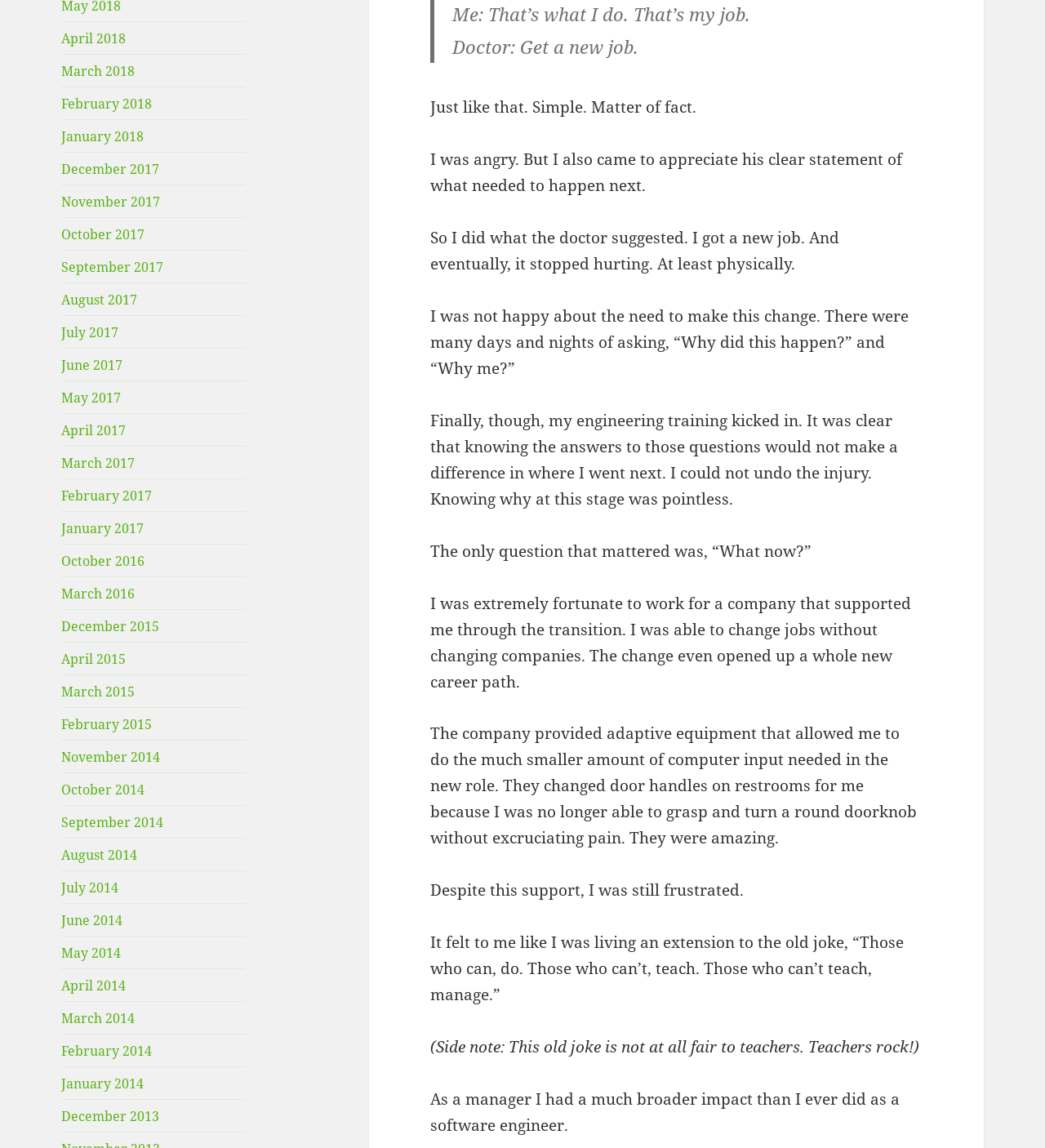Give a short answer to this question using one word or a phrase:
What was the author's injury?

Not specified